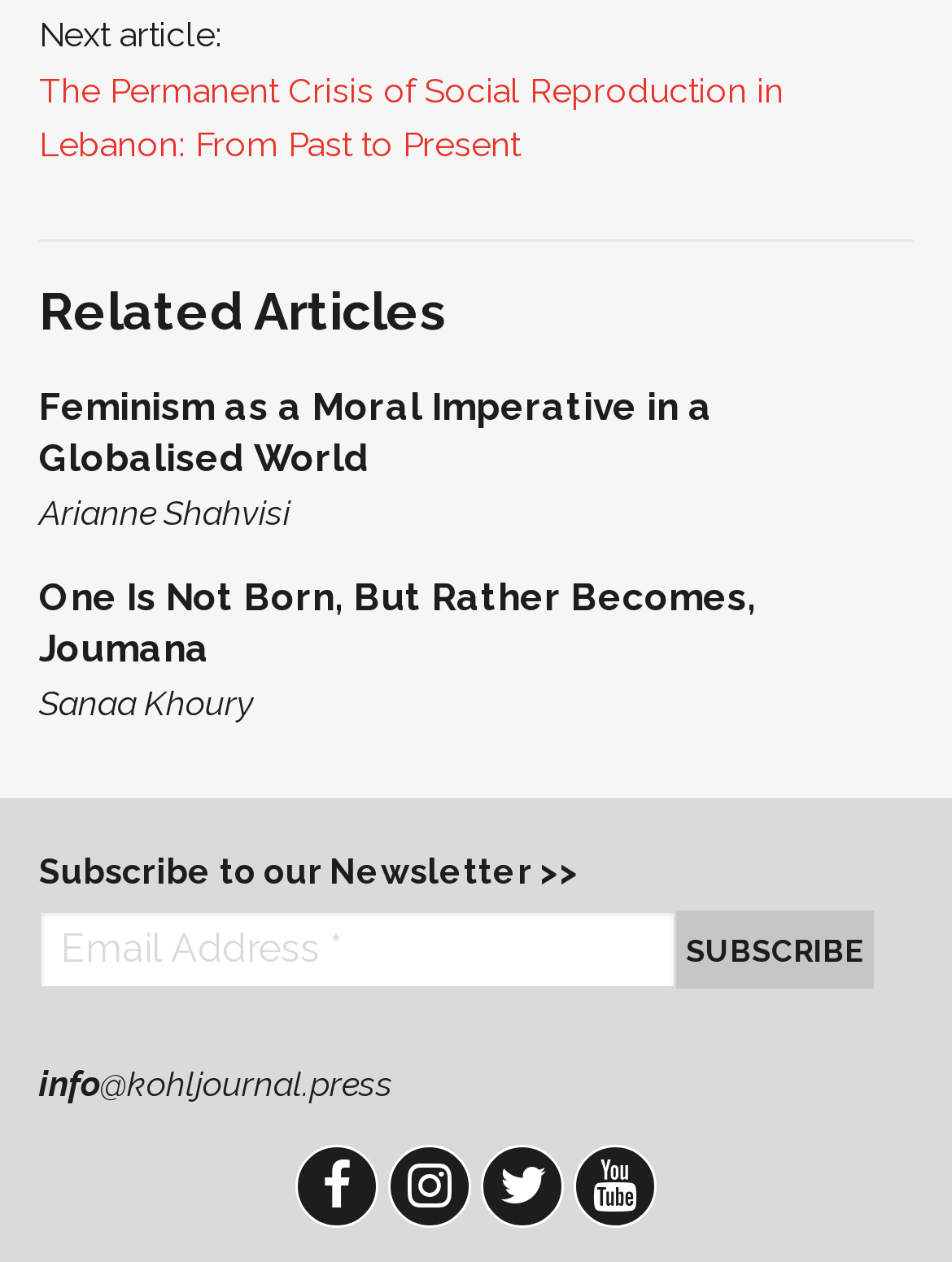Please respond in a single word or phrase: 
What is the title of the first related article?

Feminism as a Moral Imperative in a Globalised World